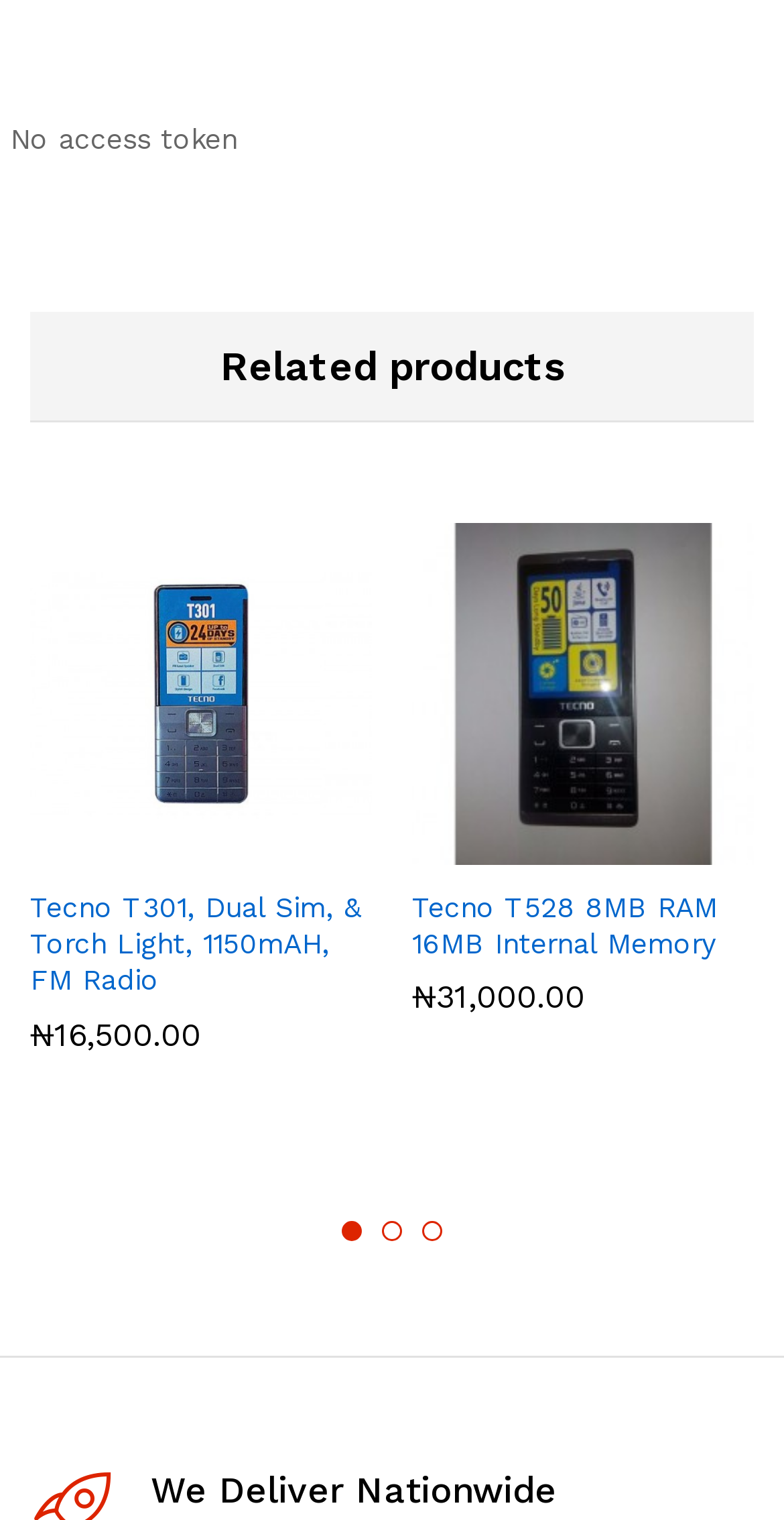Using the description: "Hydraulic system design", identify the bounding box of the corresponding UI element in the screenshot.

None